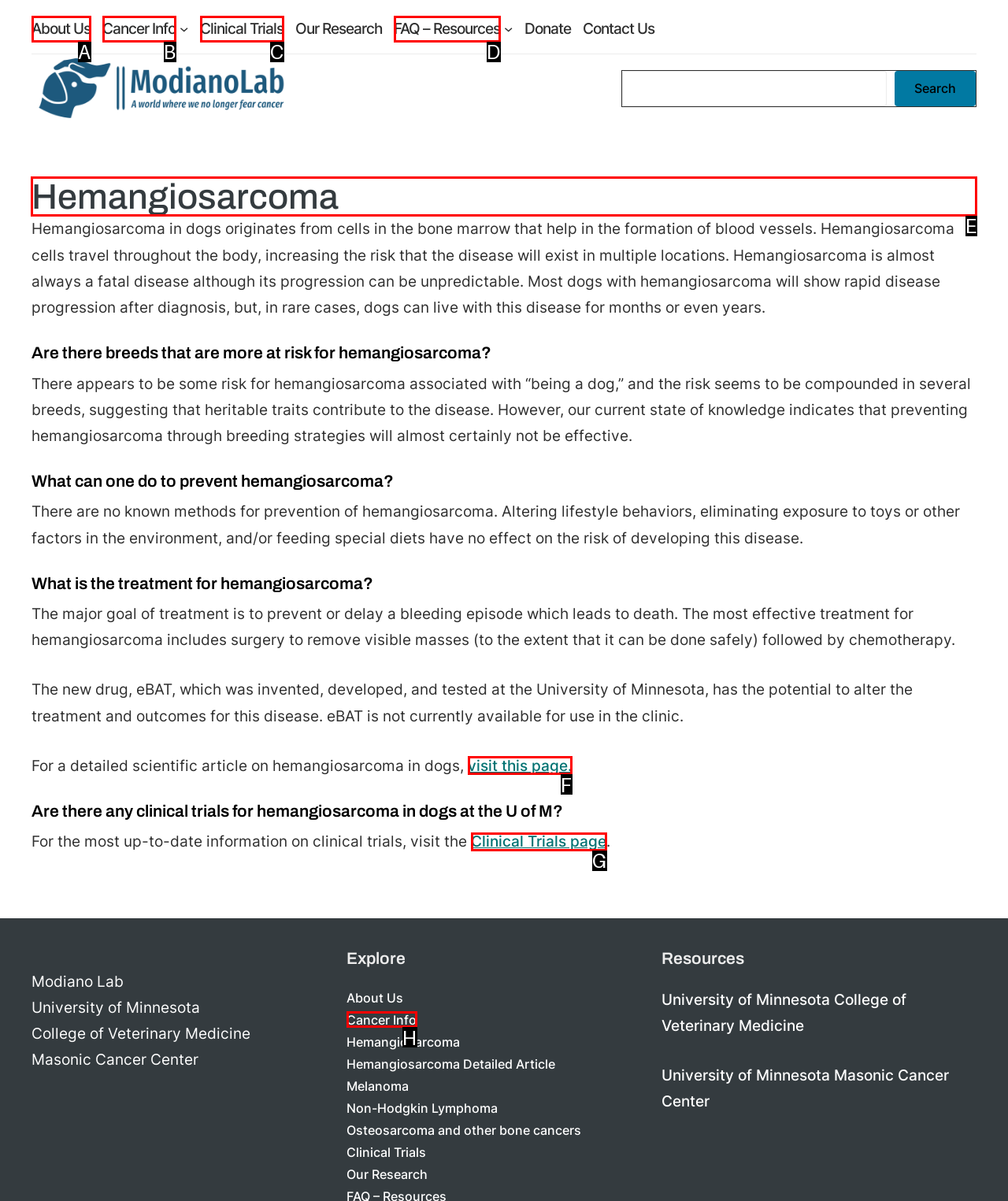Determine which HTML element to click to execute the following task: Learn more about Hemangiosarcoma Answer with the letter of the selected option.

E